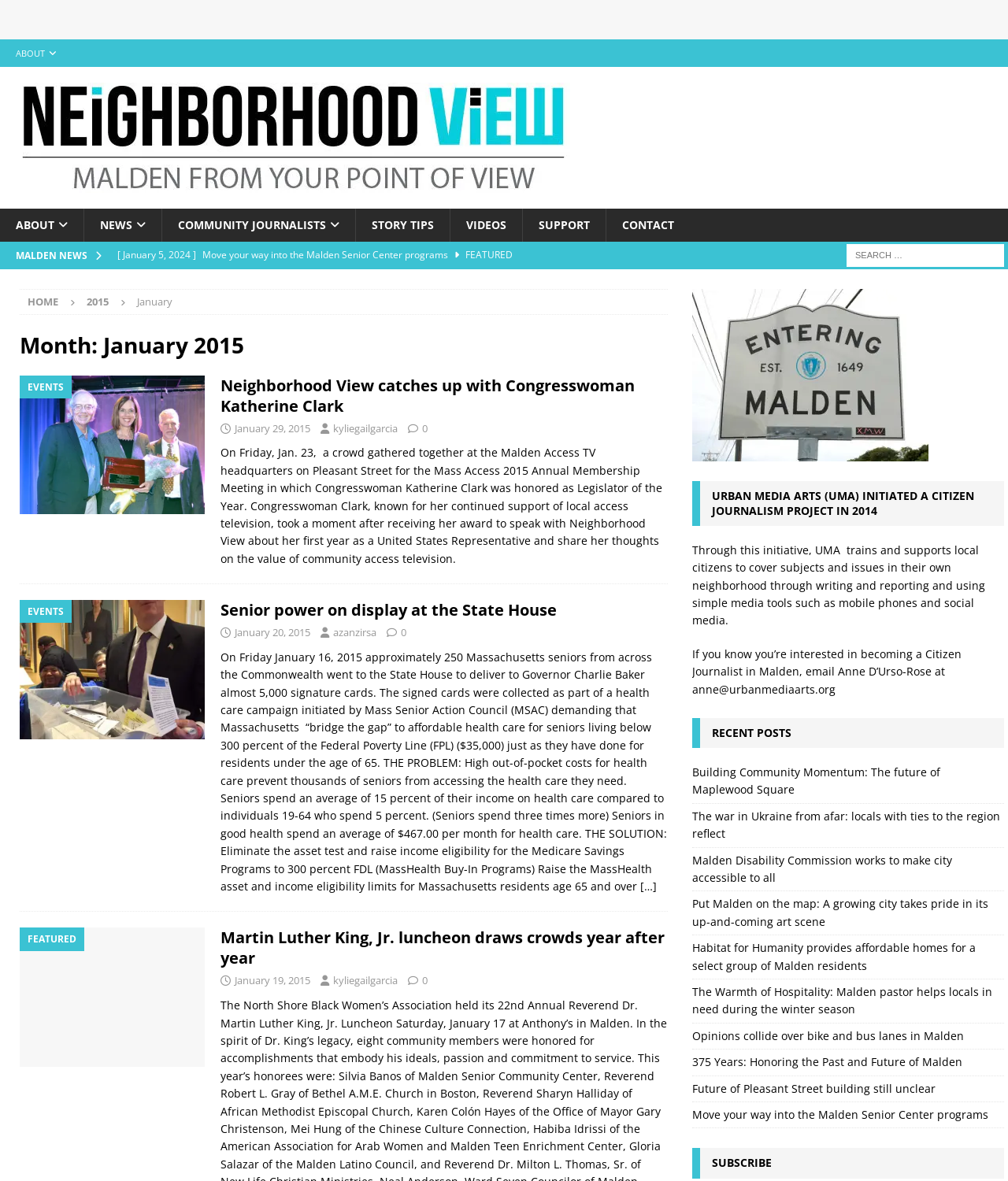Answer the following query with a single word or phrase:
How many links are in the navigation menu?

7